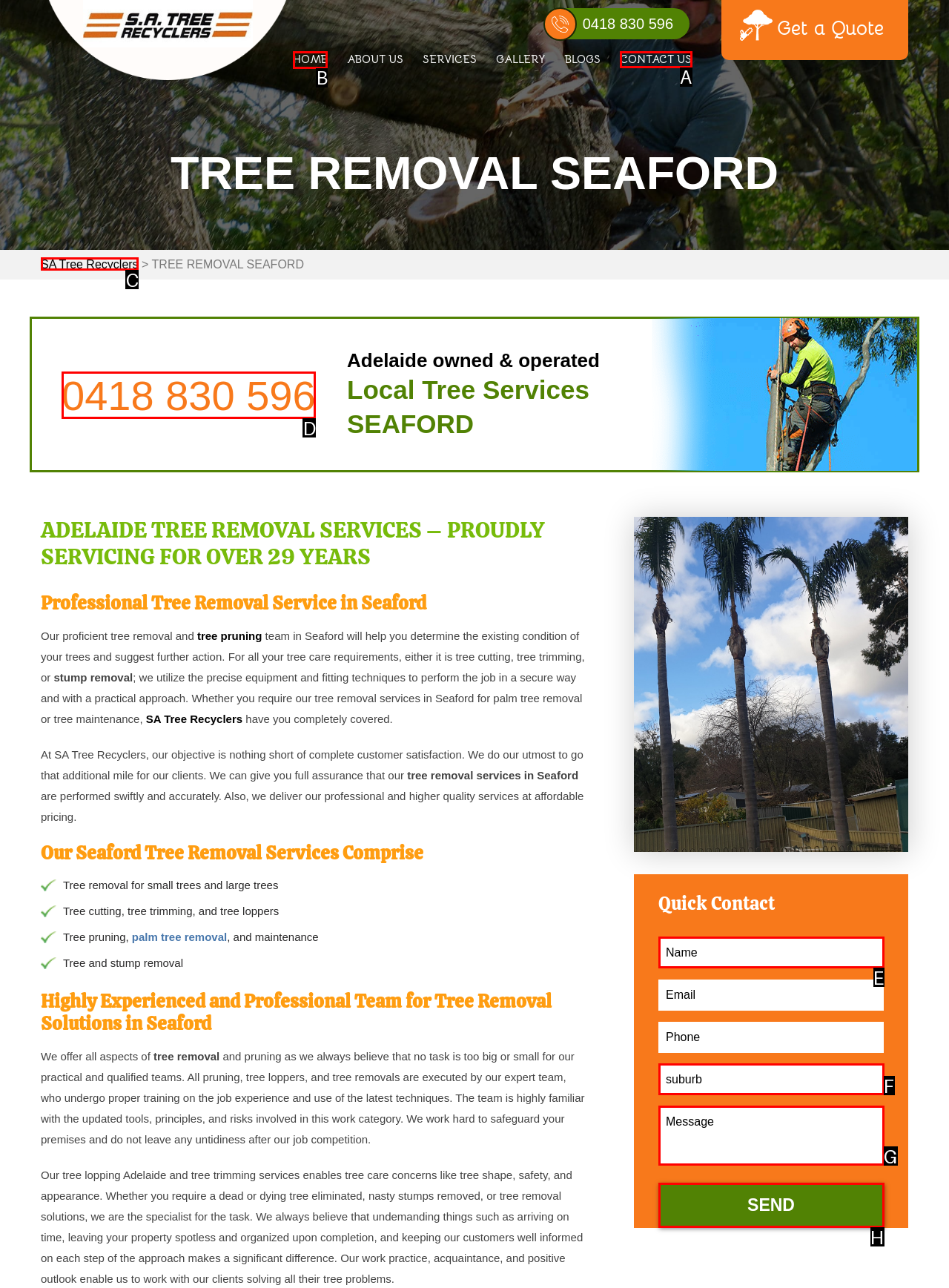Choose the correct UI element to click for this task: Click the 'HOME' link Answer using the letter from the given choices.

B